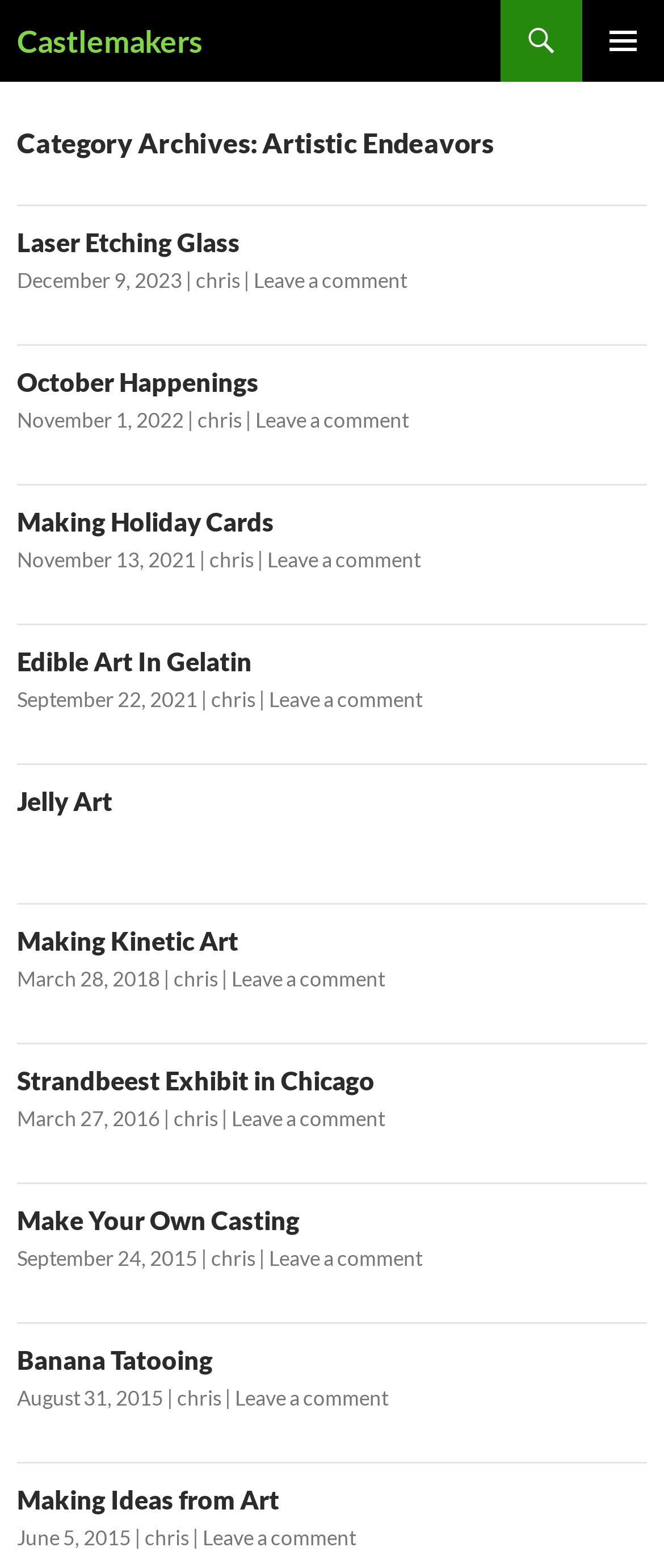Determine the bounding box coordinates of the region to click in order to accomplish the following instruction: "View the October Happenings post". Provide the coordinates as four float numbers between 0 and 1, specifically [left, top, right, bottom].

[0.026, 0.234, 0.974, 0.253]